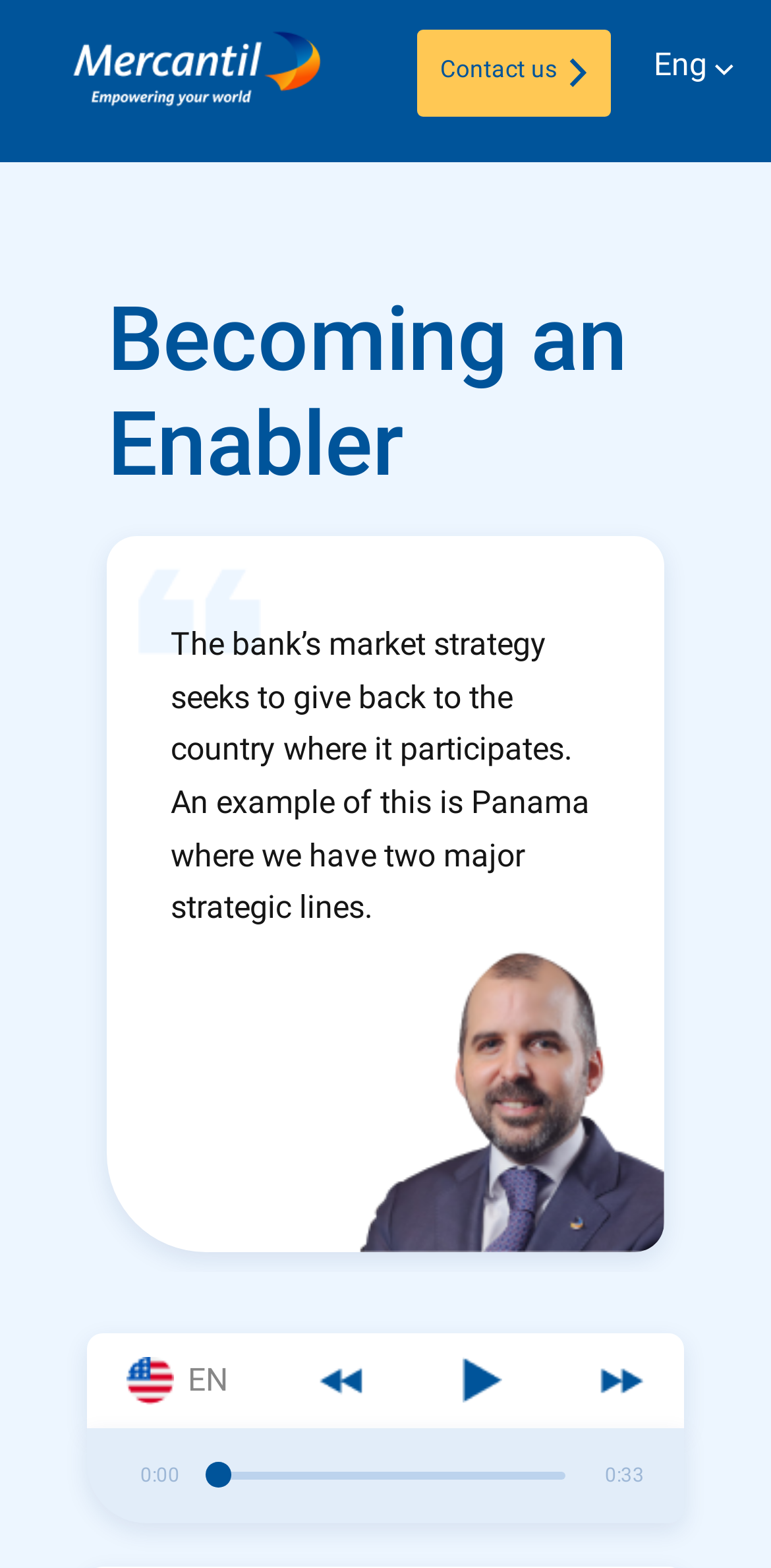Analyze the image and answer the question with as much detail as possible: 
How many images are at the bottom of the webpage?

I counted the images at the bottom of the webpage by looking at the bounding box coordinates, which show that there are three images with y1 coordinates around 0.87.